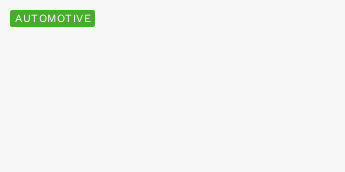Reply to the question below using a single word or brief phrase:
What is the topic of the article?

Classic auto upholstery restoration